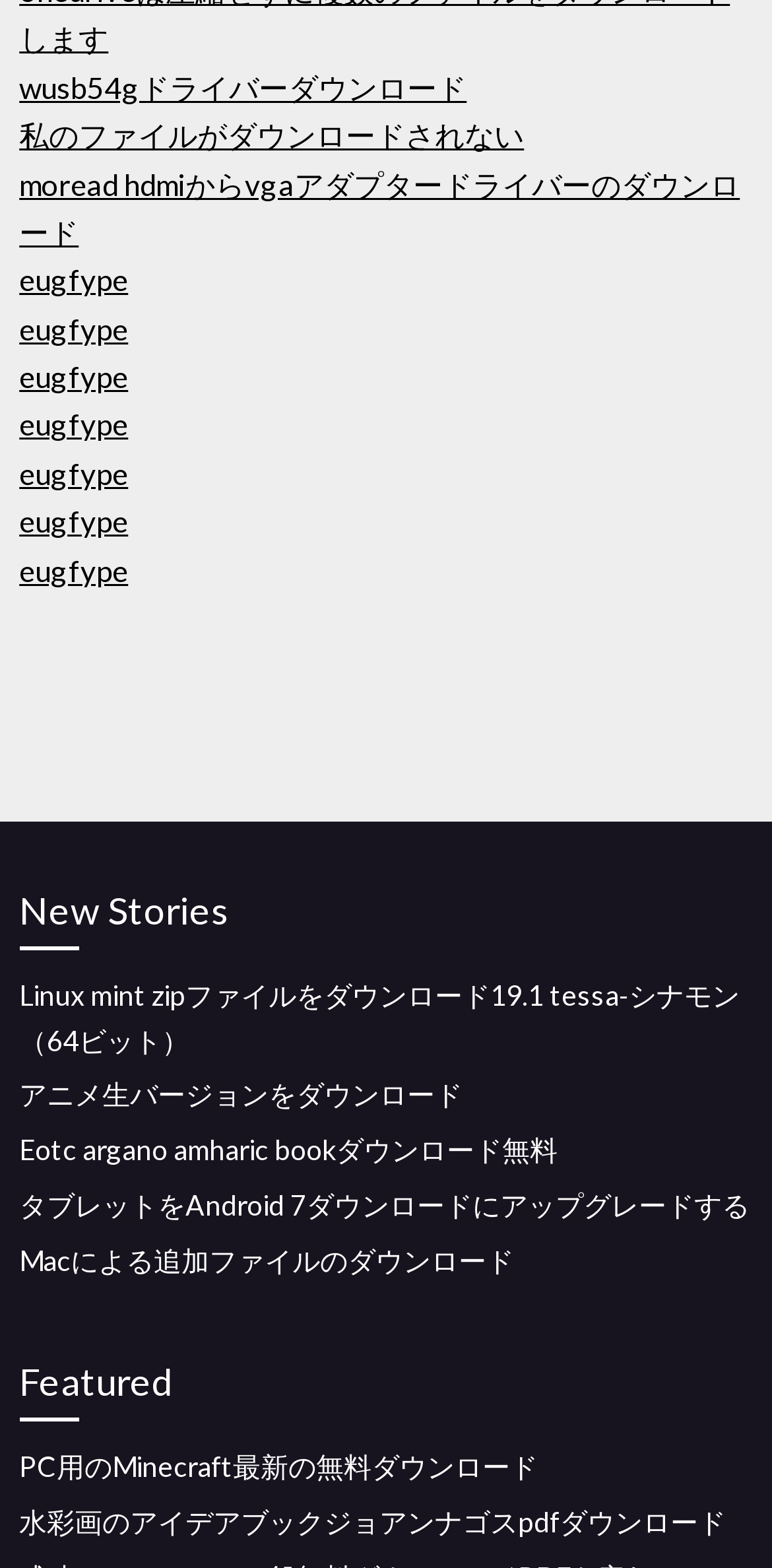What type of device is mentioned in the 'タブレットをAndroid 7ダウンロードにアップグレードする' link?
Provide an in-depth and detailed answer to the question.

The link 'タブレットをAndroid 7ダウンロードにアップグレードする' mentions upgrading a tablet to Android 7, which suggests that the device being referred to is a tablet.